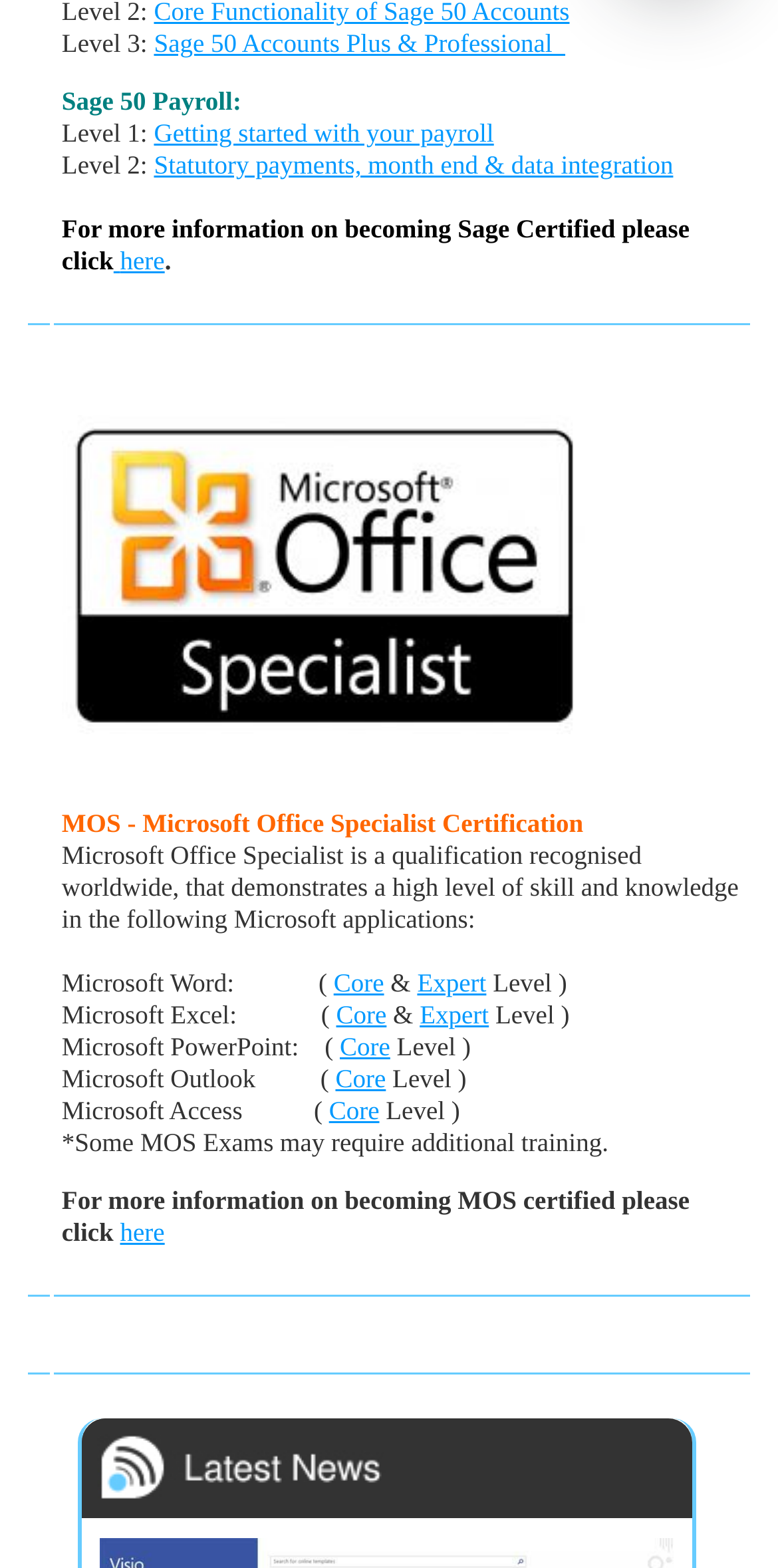What is the purpose of the link 'here' in the webpage?
Based on the visual, give a brief answer using one word or a short phrase.

To get more information